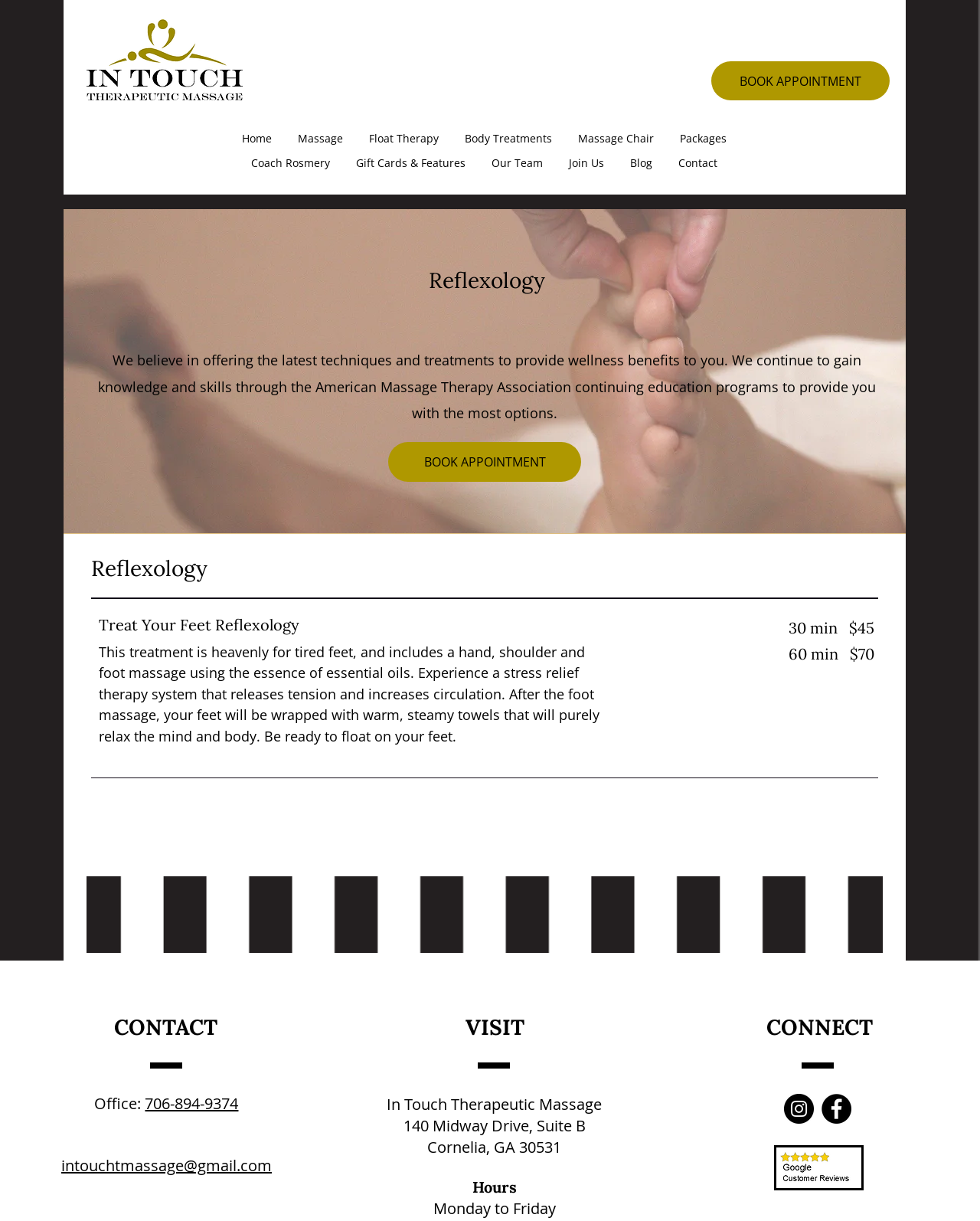What is the phone number of the office?
Give a detailed response to the question by analyzing the screenshot.

The webpage provides contact information, including a phone number, which is listed as 'Office: 706-894-9374'.